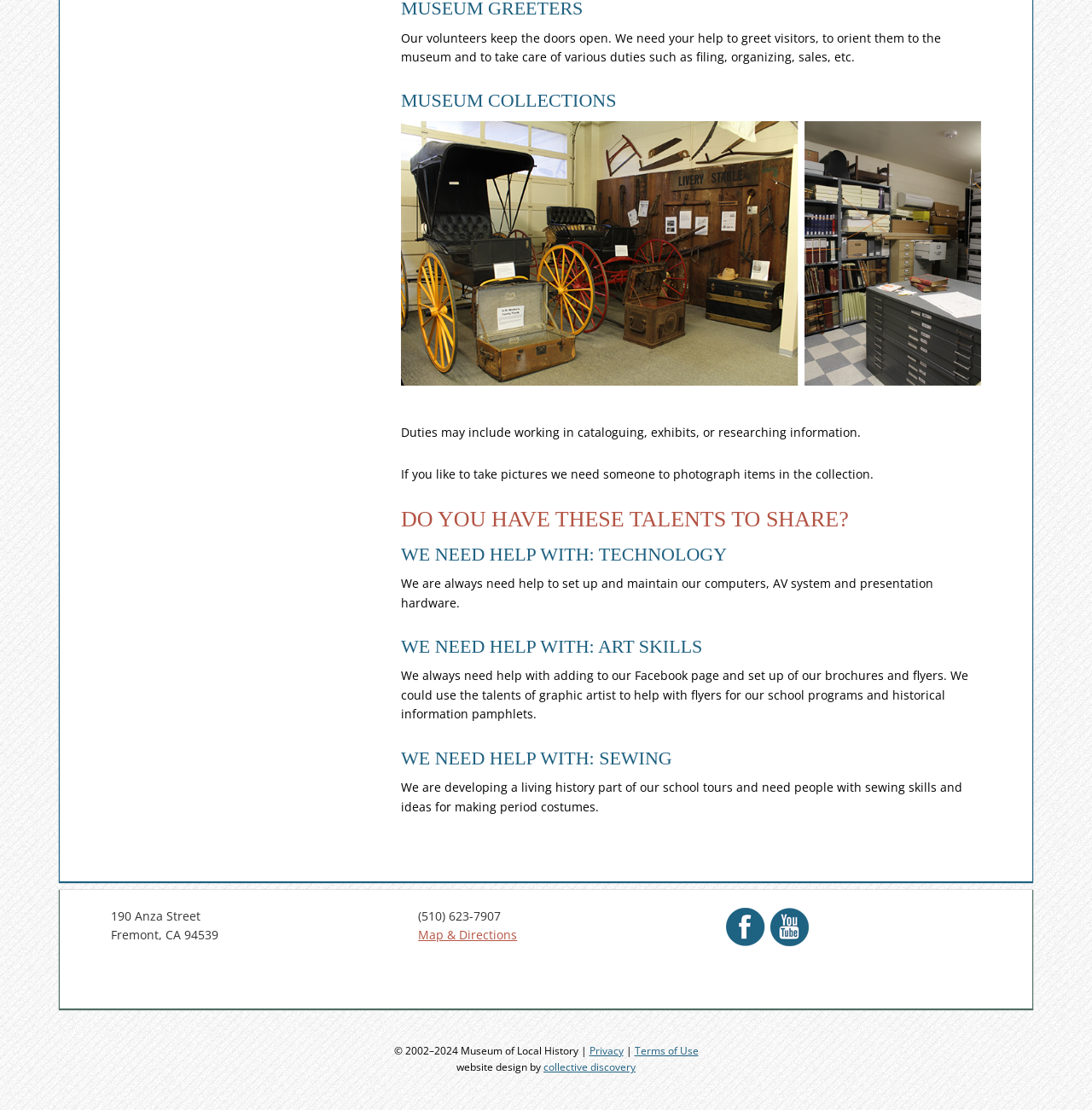Please look at the image and answer the question with a detailed explanation: What kind of help does the museum need with technology?

I found this information by reading the static text element under the heading 'WE NEED HELP WITH: TECHNOLOGY'.